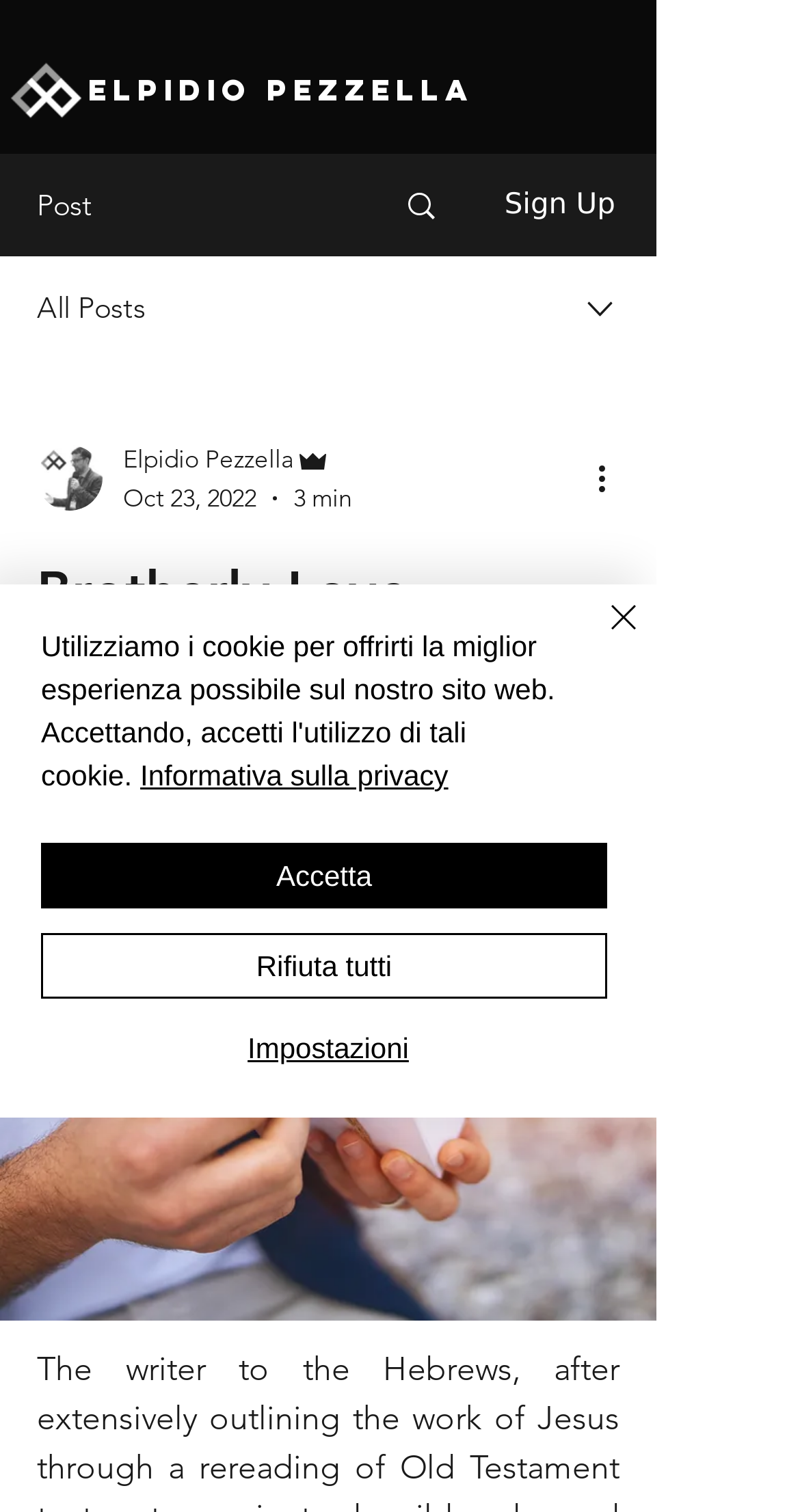Kindly determine the bounding box coordinates of the area that needs to be clicked to fulfill this instruction: "Open navigation menu".

[0.677, 0.024, 0.805, 0.092]